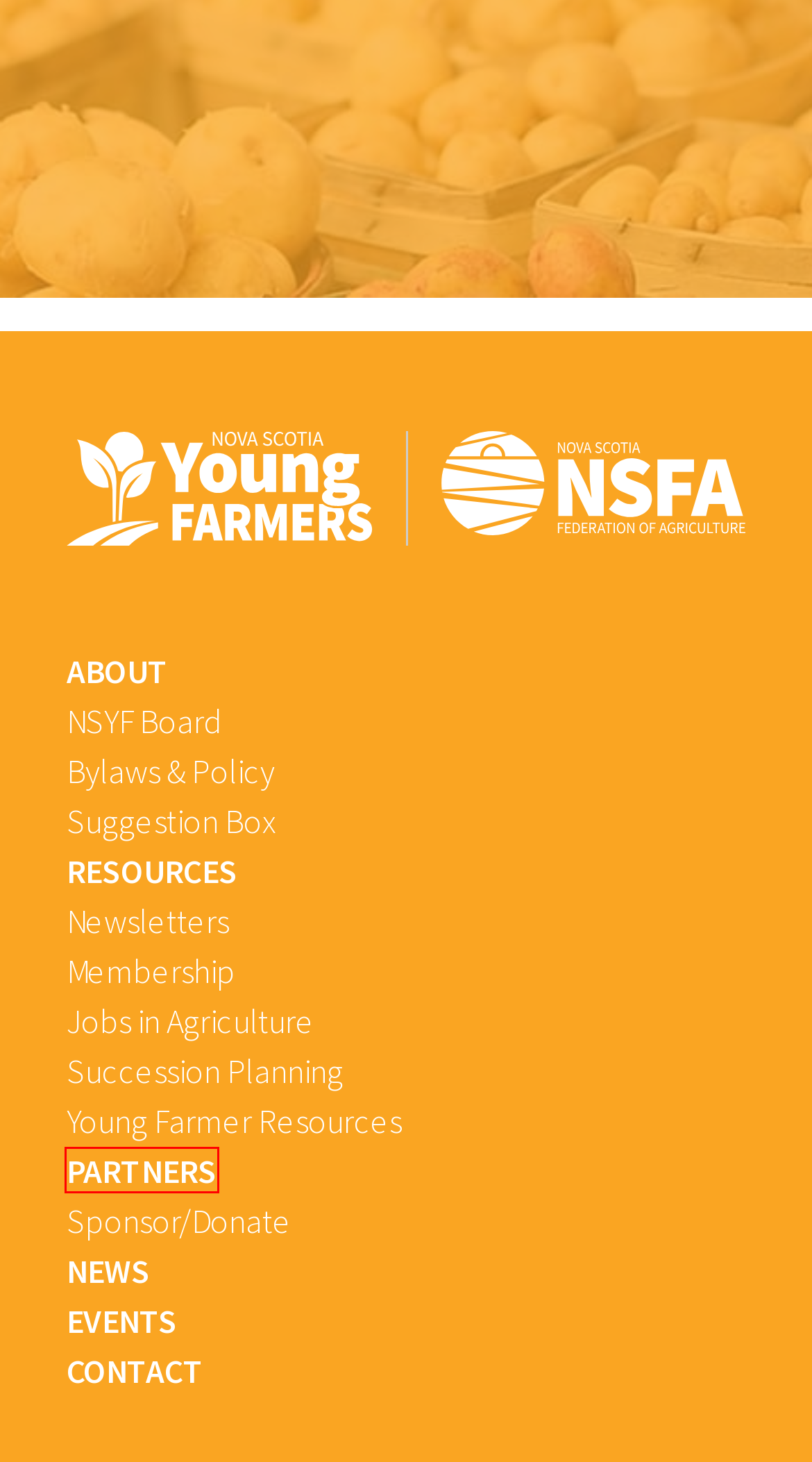Given a webpage screenshot with a red bounding box around a particular element, identify the best description of the new webpage that will appear after clicking on the element inside the red bounding box. Here are the candidates:
A. Jobs in Agriculture - Nova Scotia Young Farmers
B. Membership - Nova Scotia Young Farmers
C. Succession Planning - Nova Scotia Young Farmers
D. Archives: Events - Nova Scotia Young Farmers
E. Partners - Nova Scotia Young Farmers
F. NSYF Board - Nova Scotia Young Farmers
G. Young Farmer Resources - Nova Scotia Young Farmers
H. Bylaws & Policy - Nova Scotia Young Farmers

E